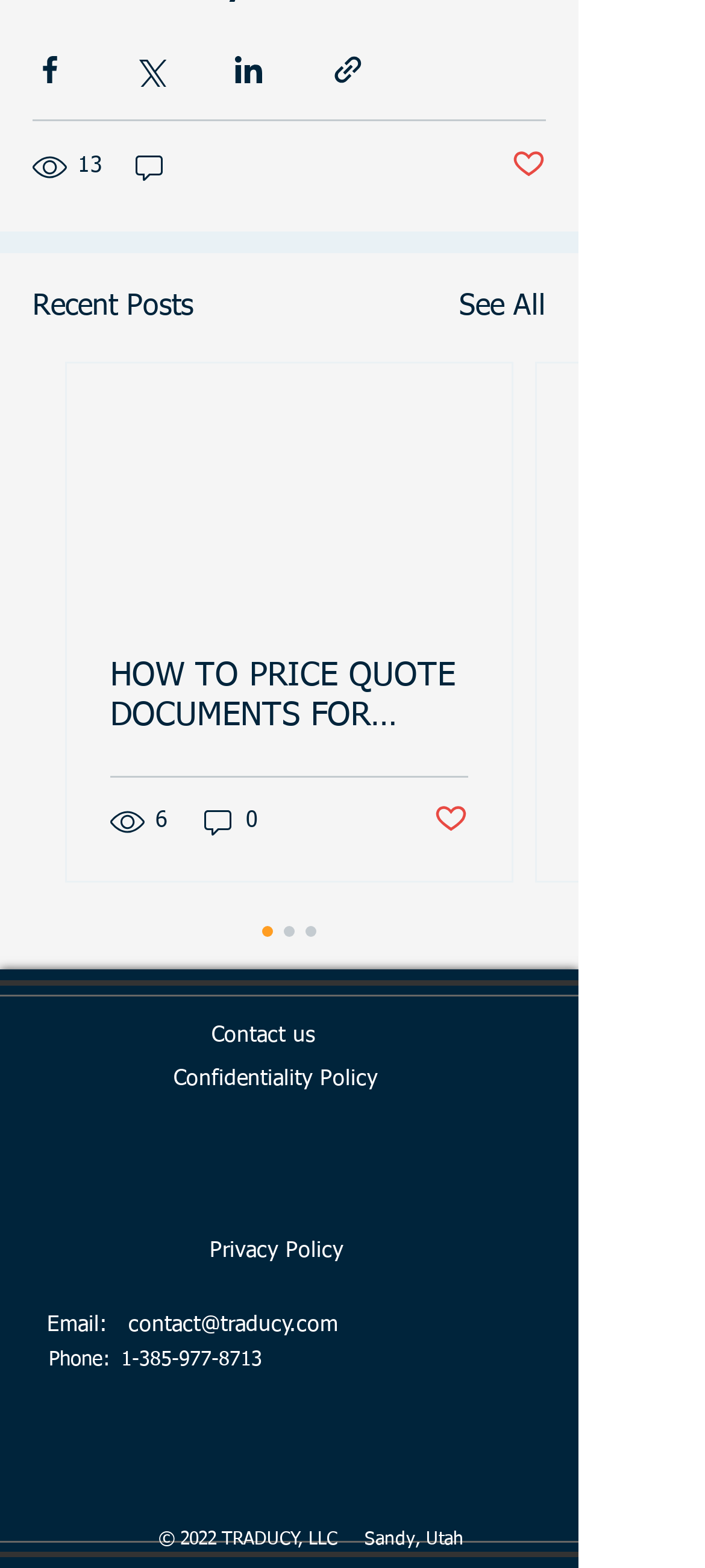Please reply to the following question using a single word or phrase: 
What is the phone number mentioned in the contact information?

1-385-977-8713